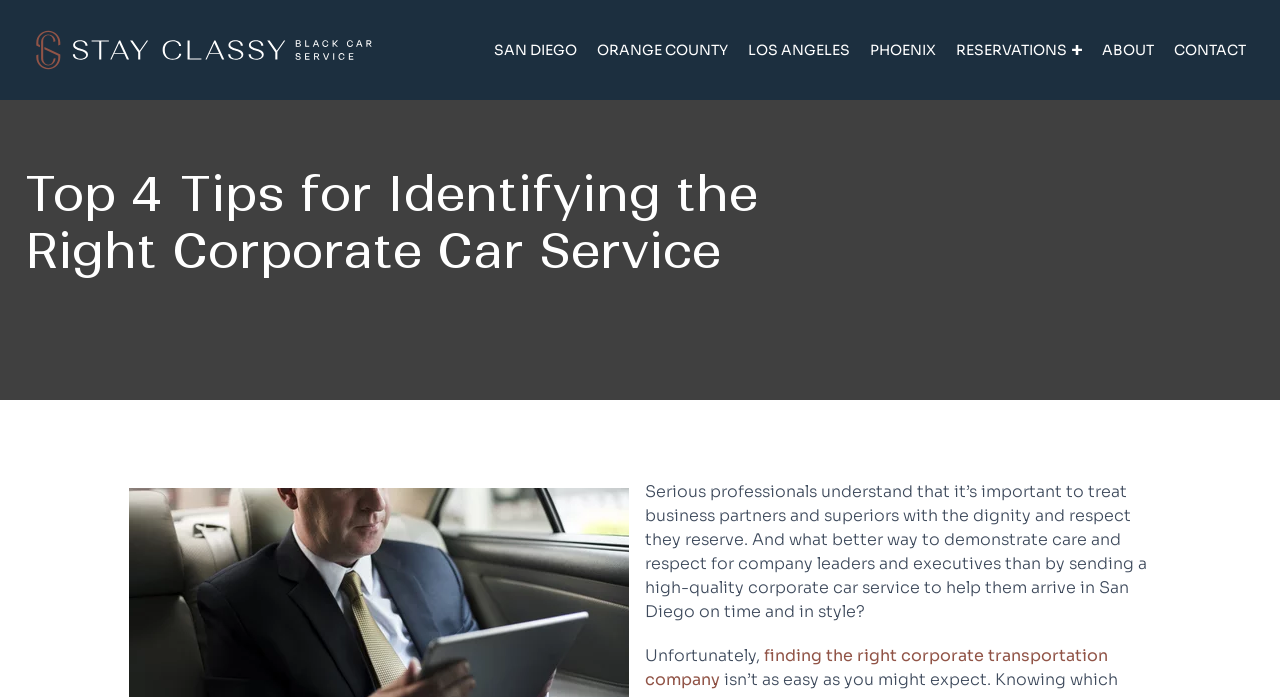What is the location mentioned in the webpage?
Using the picture, provide a one-word or short phrase answer.

San Diego